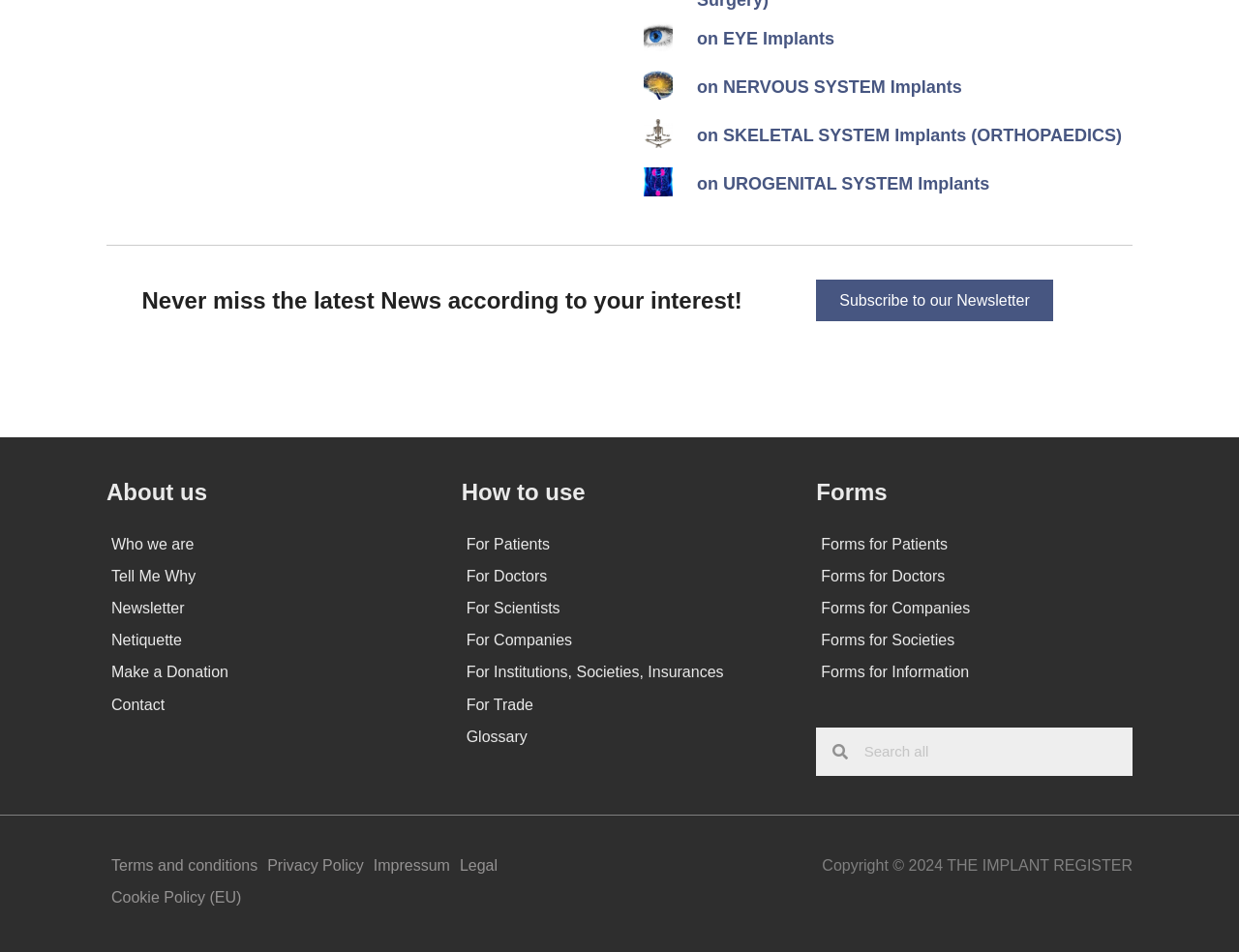Identify the bounding box coordinates for the region to click in order to carry out this instruction: "Learn about Who we are". Provide the coordinates using four float numbers between 0 and 1, formatted as [left, top, right, bottom].

[0.086, 0.554, 0.341, 0.588]